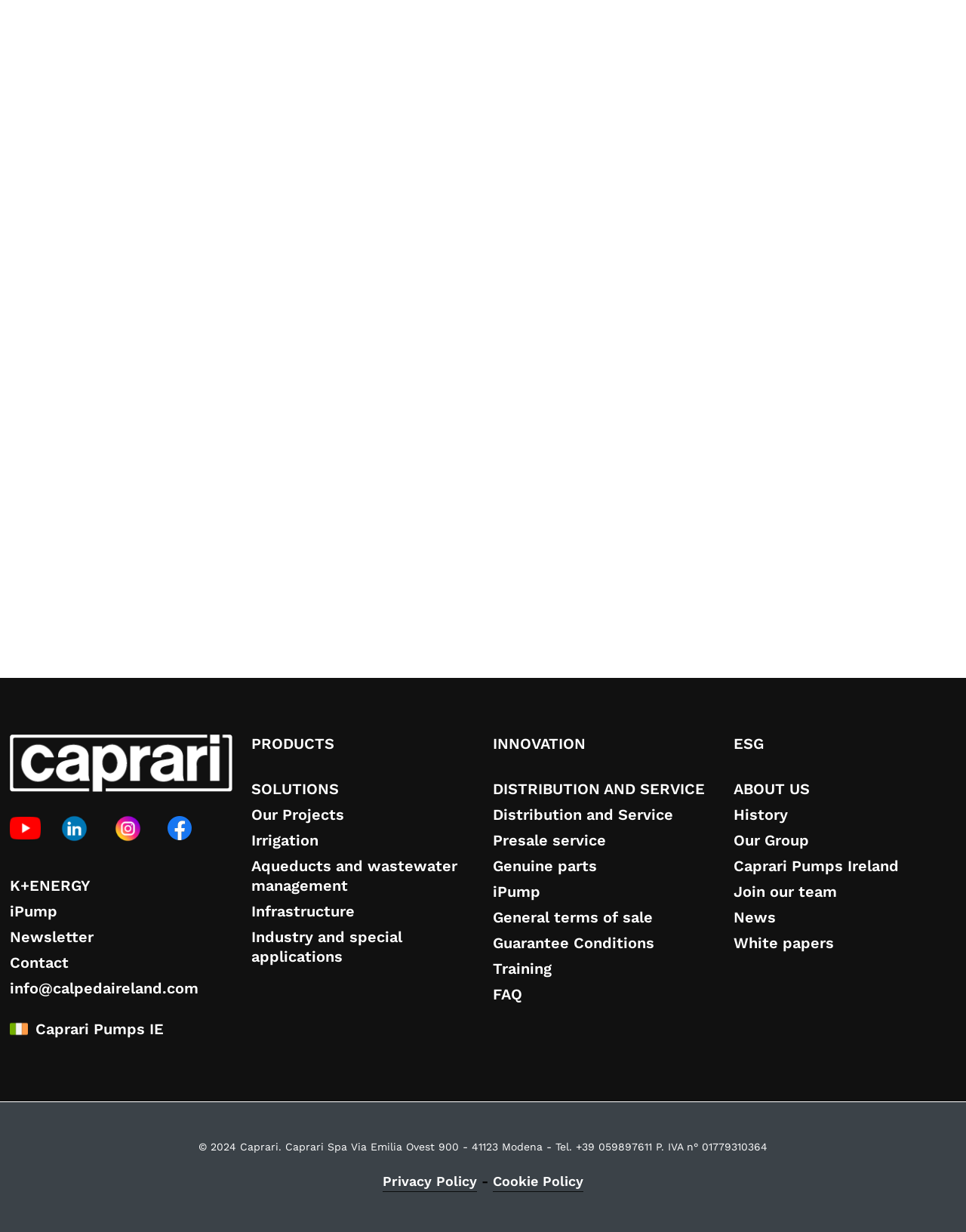Could you highlight the region that needs to be clicked to execute the instruction: "Read the 'Privacy Policy'"?

[0.396, 0.95, 0.494, 0.967]